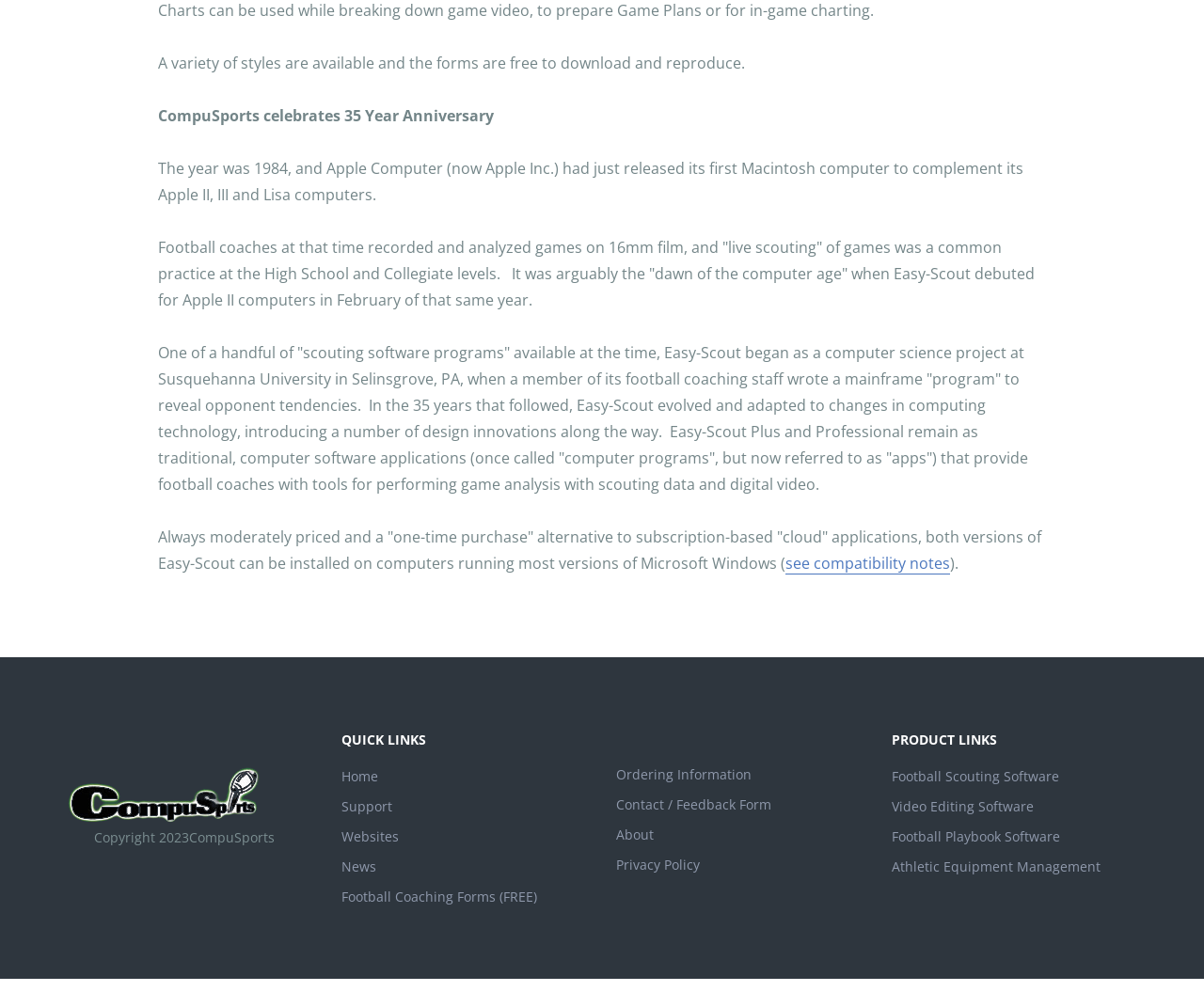Extract the bounding box coordinates of the UI element described by: "Football Playbook Software". The coordinates should include four float numbers ranging from 0 to 1, e.g., [left, top, right, bottom].

[0.74, 0.822, 0.88, 0.839]